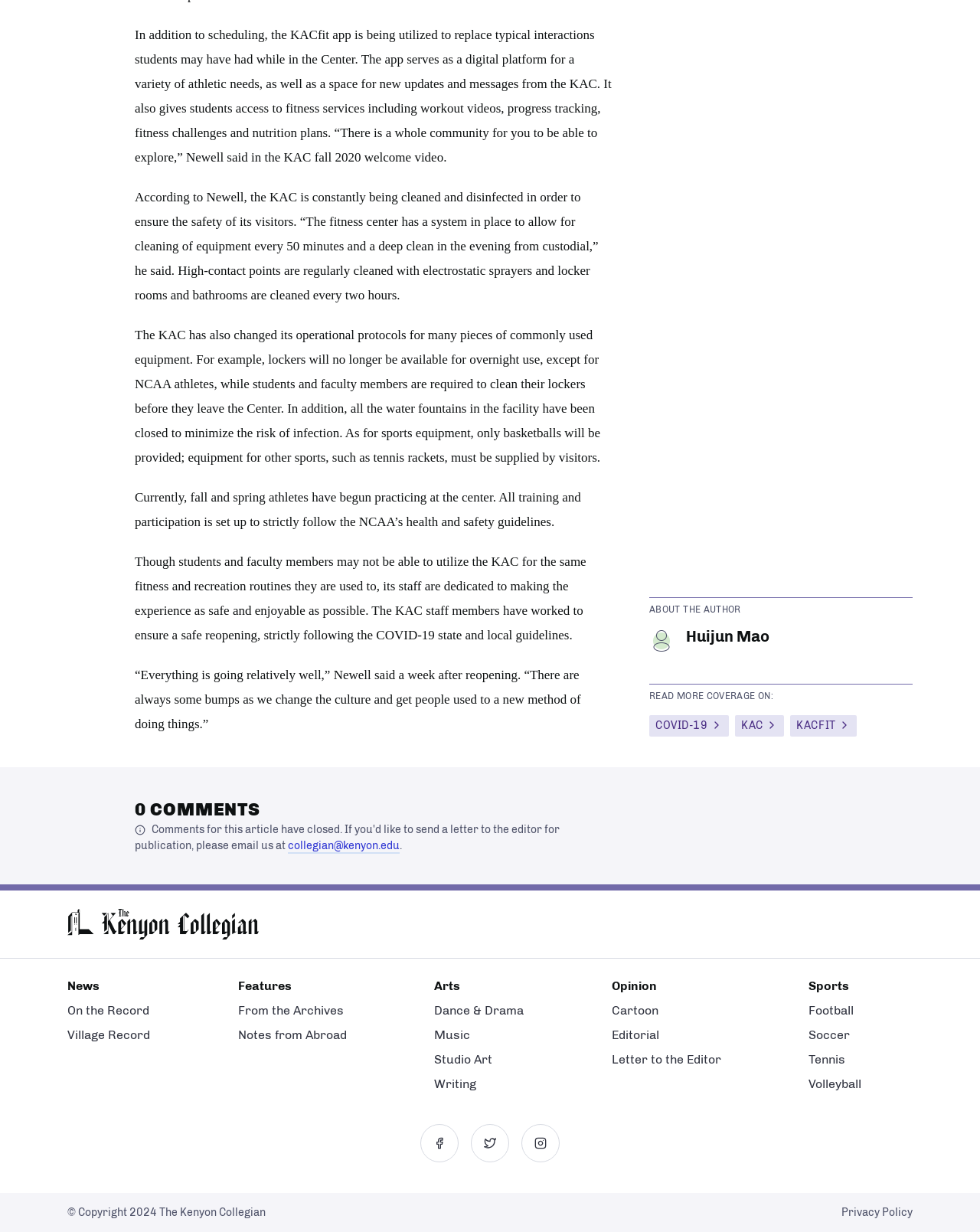Kindly respond to the following question with a single word or a brief phrase: 
What is the purpose of the KACfit app?

Digital platform for athletic needs